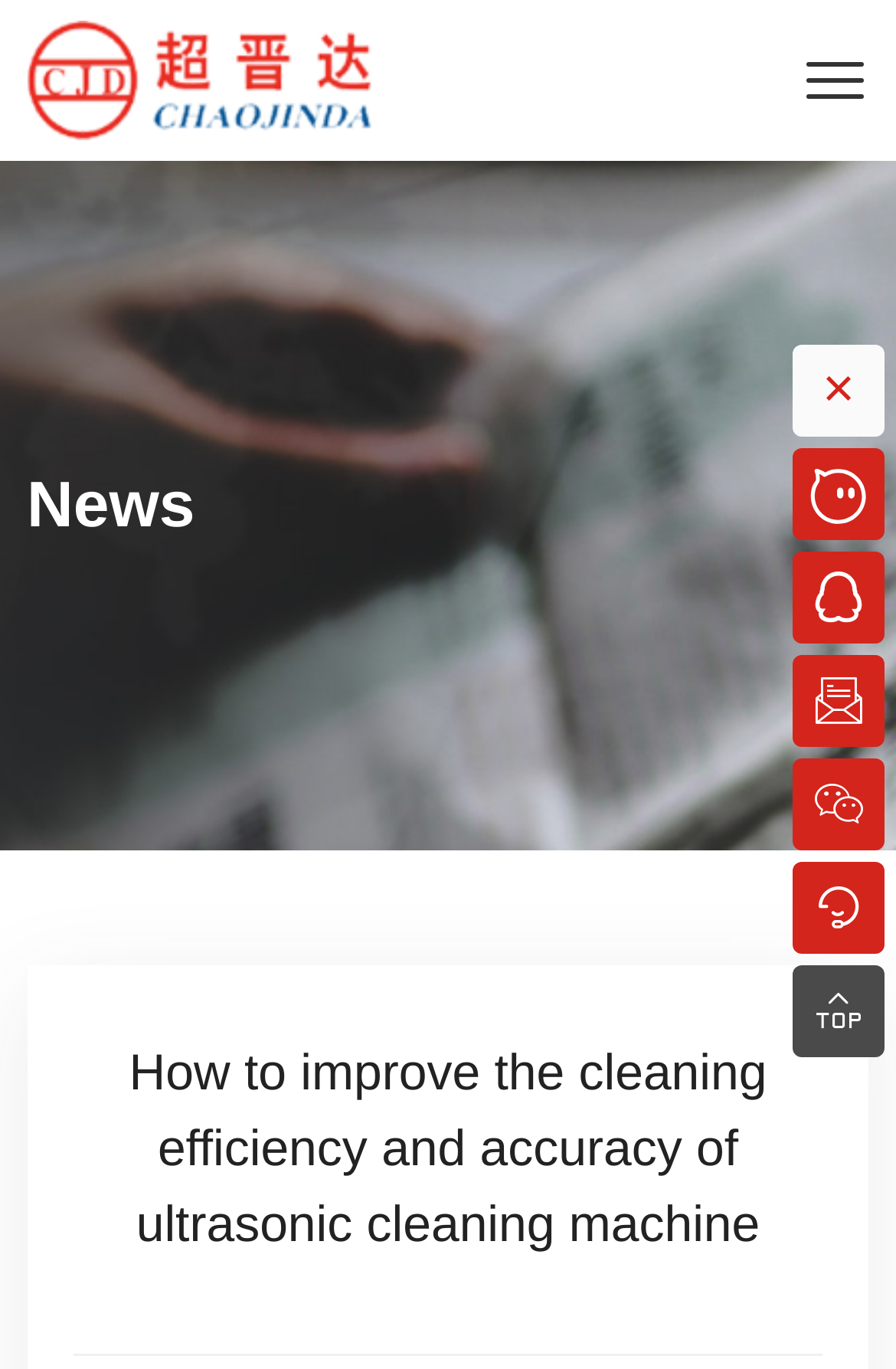What is the purpose of the 'News' section?
Please describe in detail the information shown in the image to answer the question.

The 'News' section is likely used to provide news or updates related to the company or the industry of ultrasonic cleaning machines, as indicated by the link and image with the label 'News'.